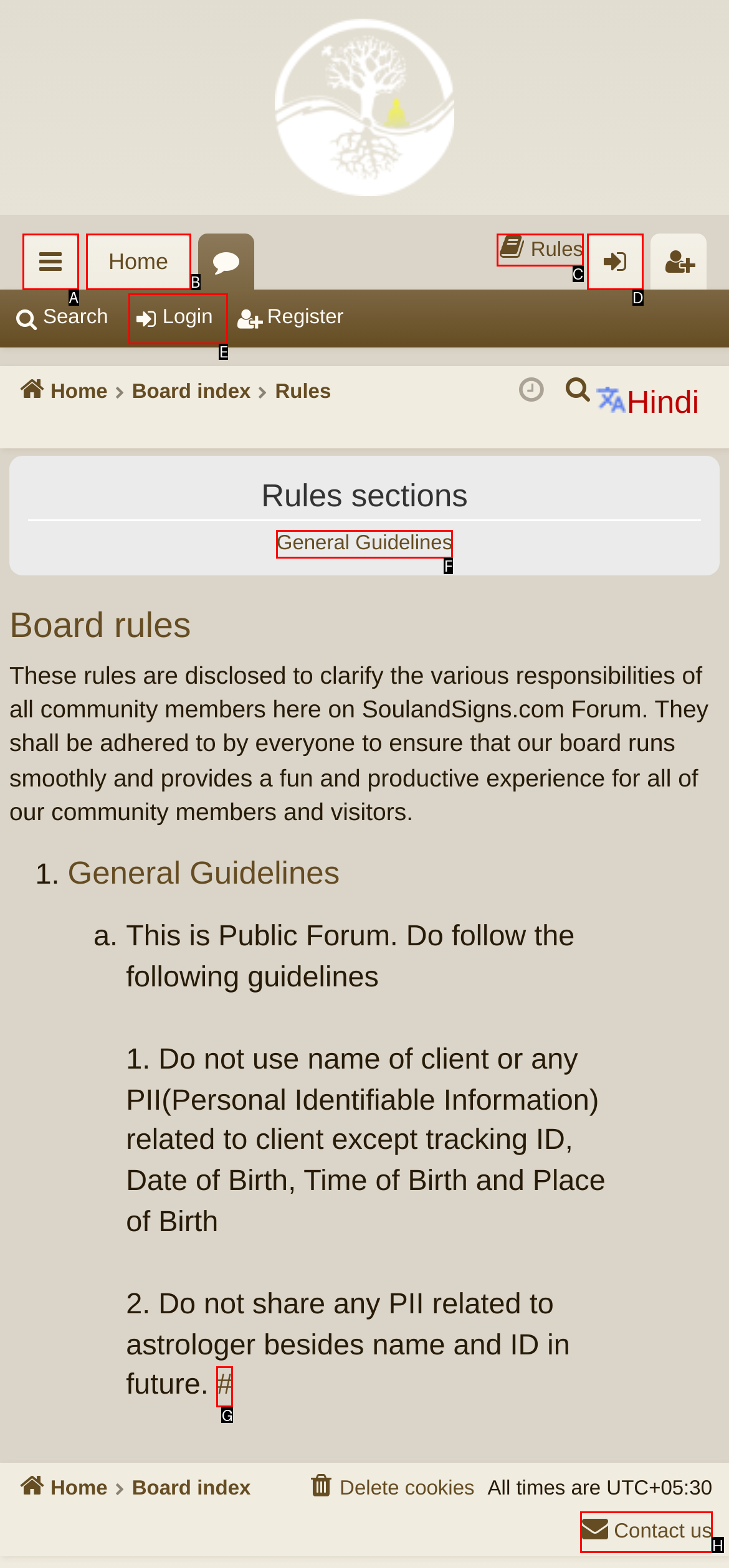Identify the correct UI element to click to achieve the task: View the 'General Guidelines'.
Answer with the letter of the appropriate option from the choices given.

F